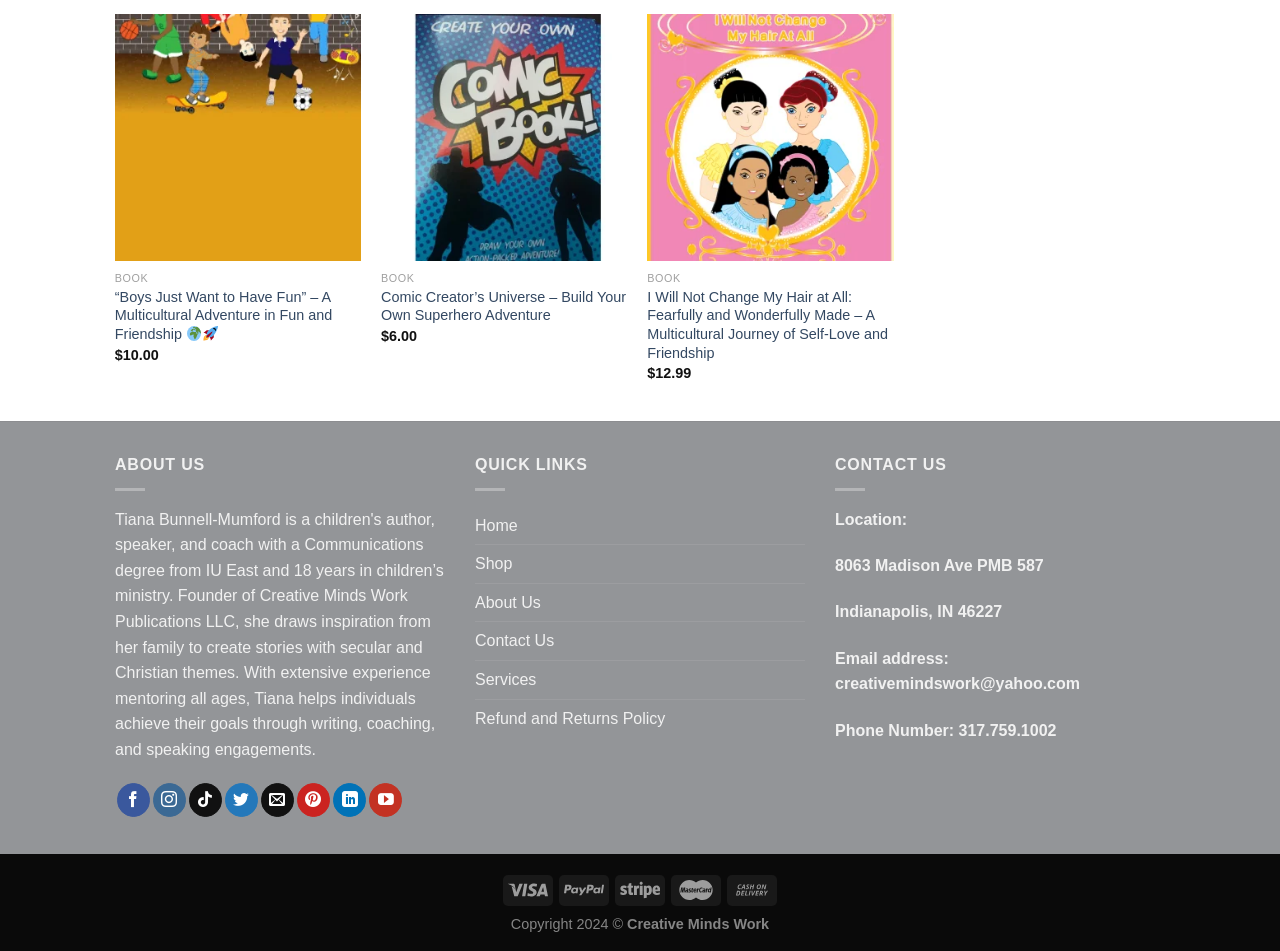Identify the bounding box coordinates of the section to be clicked to complete the task described by the following instruction: "Follow on Facebook". The coordinates should be four float numbers between 0 and 1, formatted as [left, top, right, bottom].

[0.091, 0.824, 0.117, 0.859]